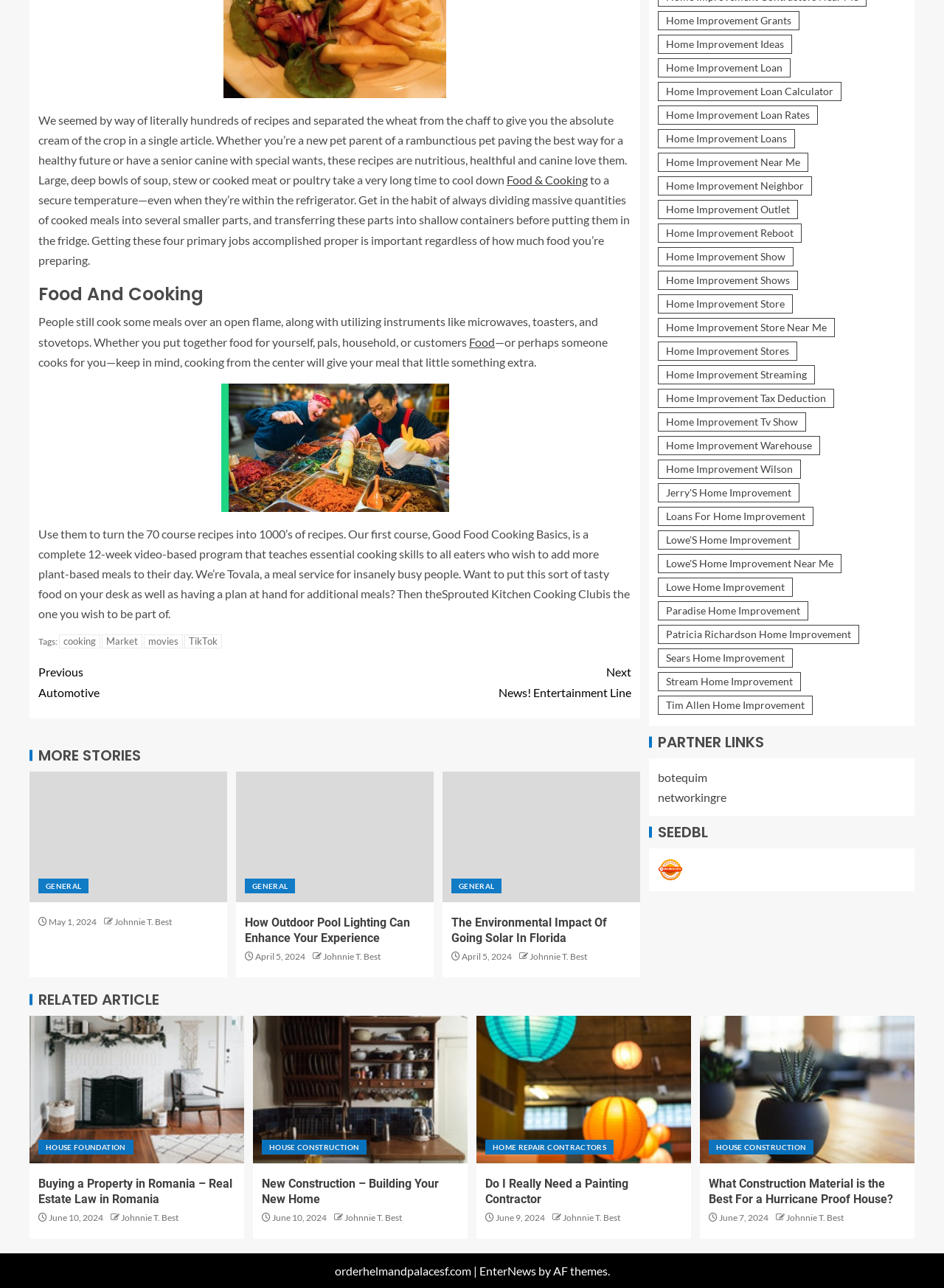Please find the bounding box coordinates of the element that must be clicked to perform the given instruction: "Click on 'Food & Cooking'". The coordinates should be four float numbers from 0 to 1, i.e., [left, top, right, bottom].

[0.537, 0.134, 0.623, 0.145]